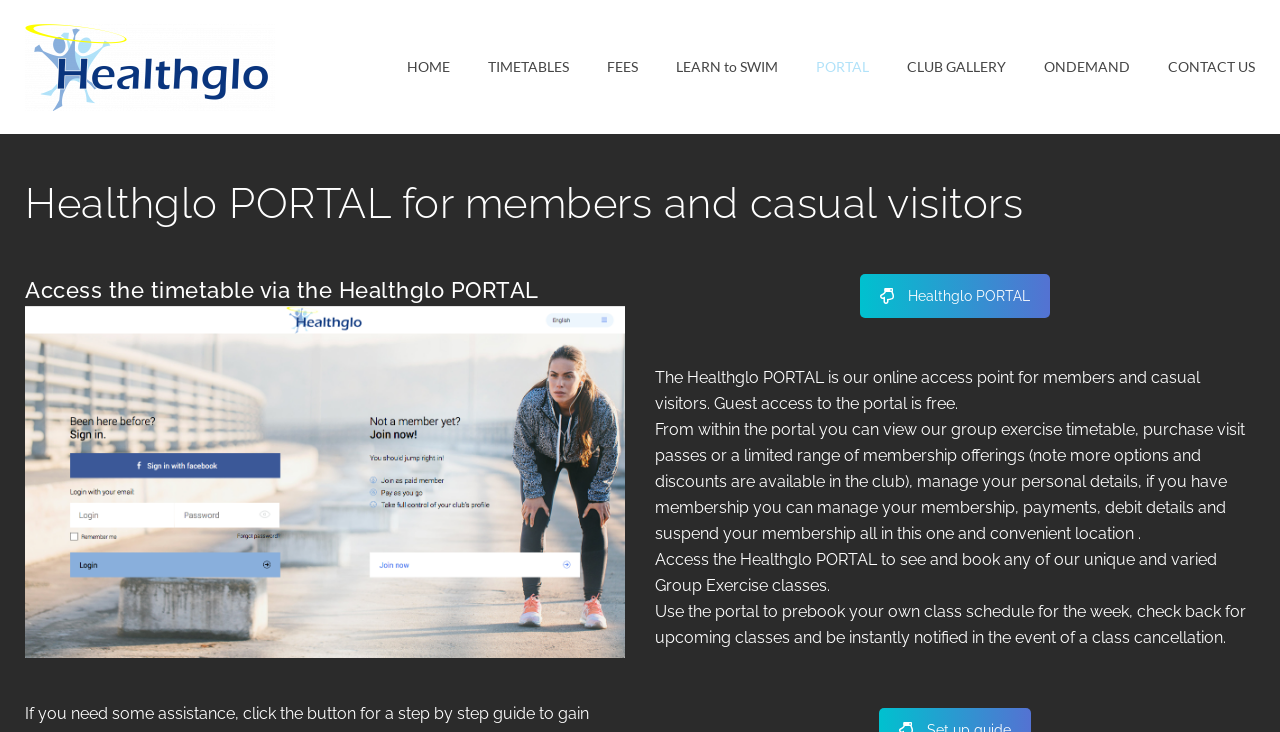Identify the bounding box coordinates of the region that should be clicked to execute the following instruction: "Go to HOME page".

[0.318, 0.057, 0.352, 0.126]